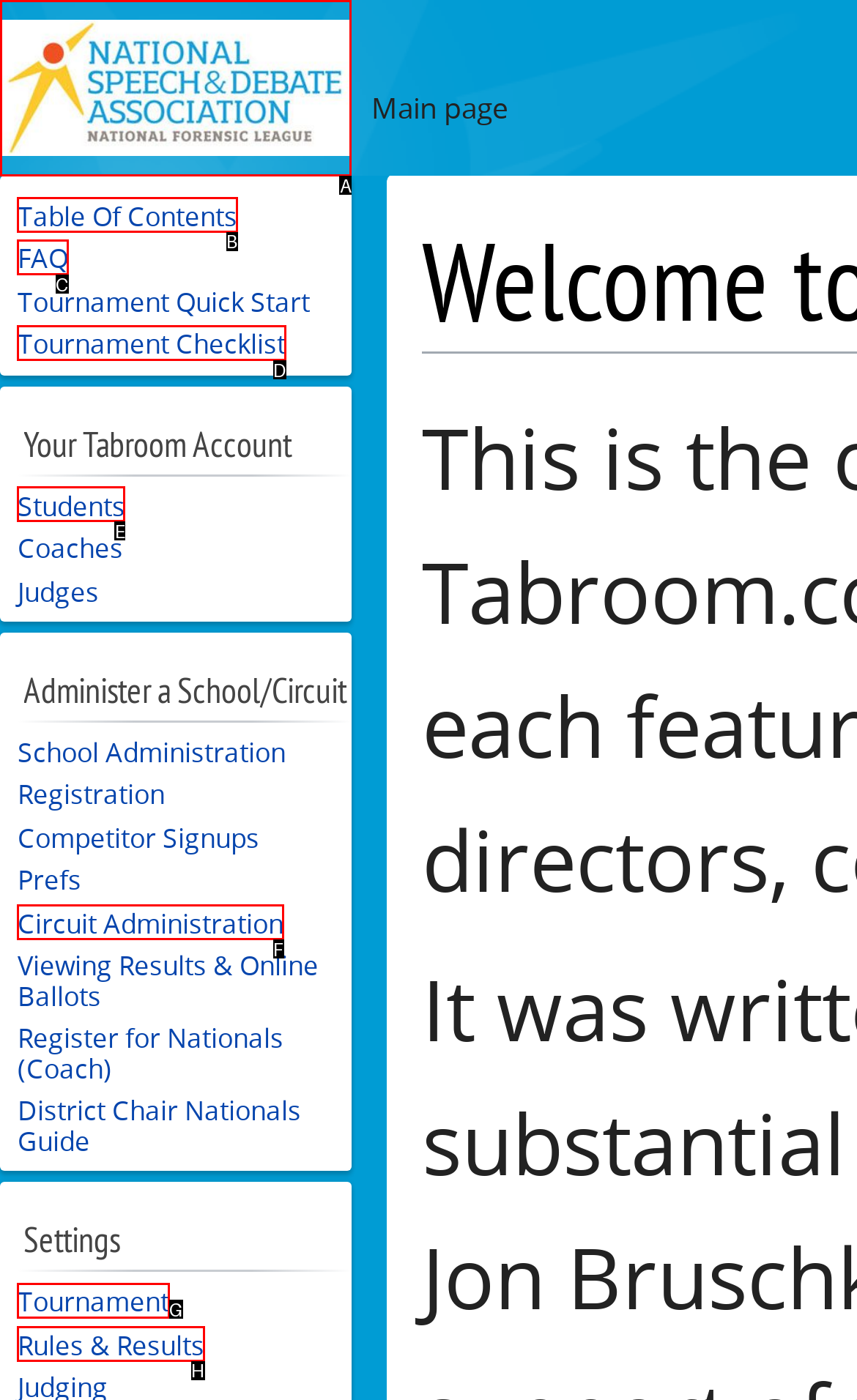Determine which option you need to click to execute the following task: Visit the main page. Provide your answer as a single letter.

A